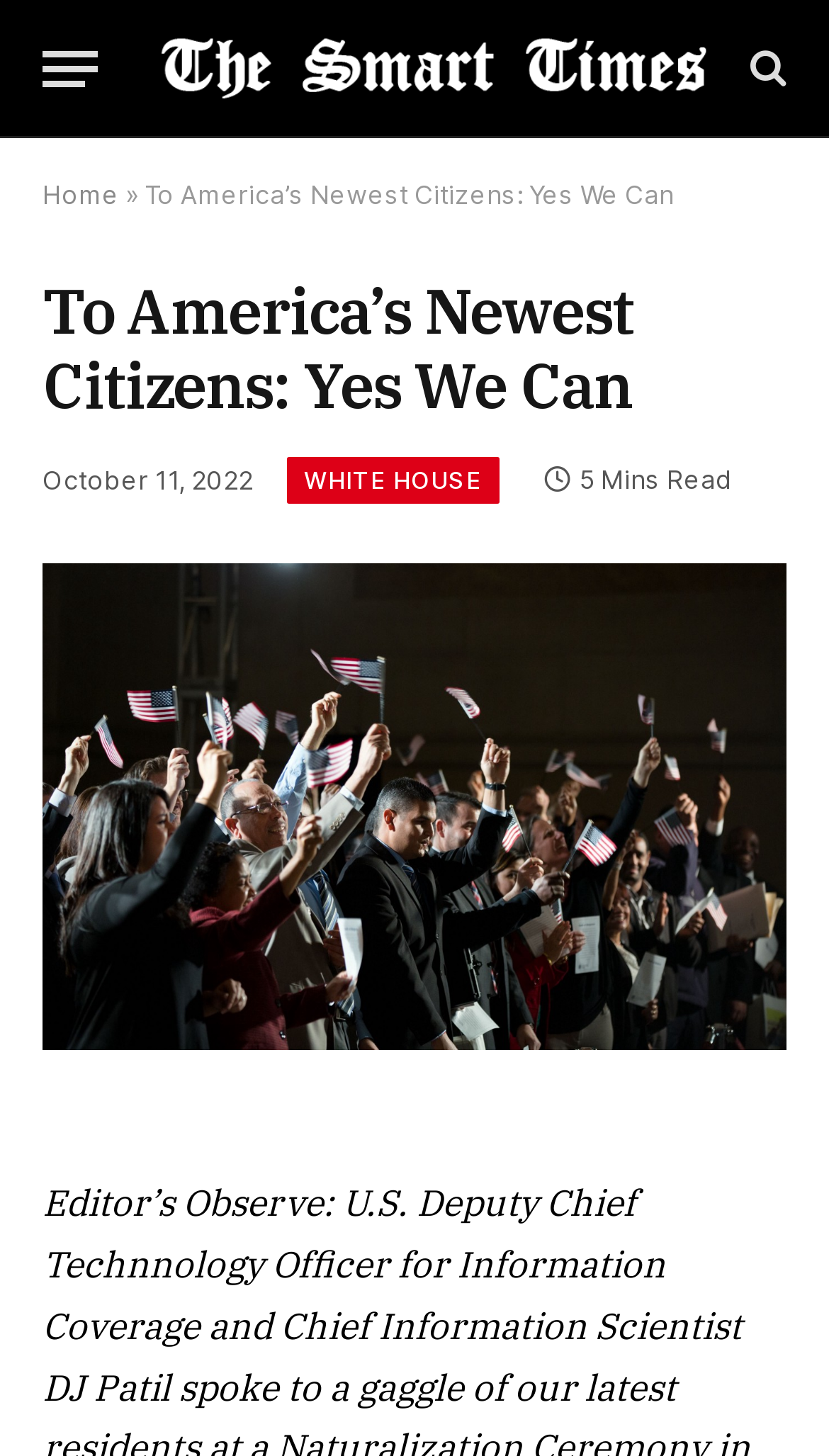What is the main heading of this webpage? Please extract and provide it.

To America’s Newest Citizens: Yes We Can